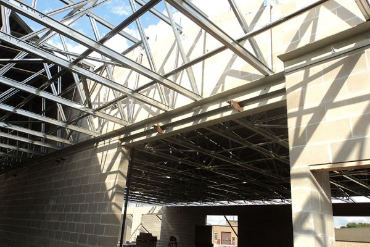Illustrate the image with a detailed caption.

The image showcases the construction framework of West Marshall Middle School, highlighting the intricate design elements used in the building's structure. Steel joists and light gauge trusses create a robust overhead support system, while the load-bearing walls form the foundation of the facility. The precast concrete floors not only enhance structural integrity but also provide a mechanical mezzanine and a designated storm-safe area. Natural light filters through the openings, casting dynamic shadows that accentuate the modern architectural techniques employed in this project, aimed at accommodating the growing needs of the Marshalltown community in Iowa.